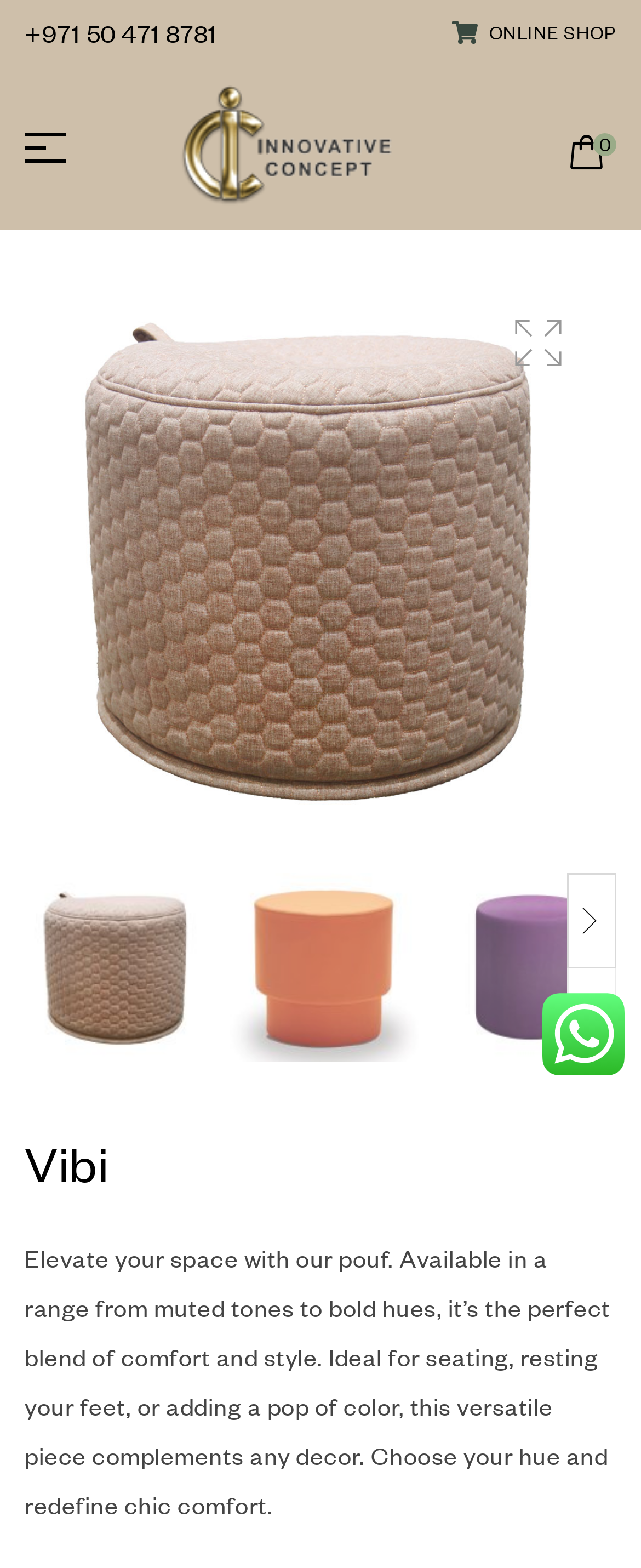Answer the question using only one word or a concise phrase: What is the purpose of the pouf?

seating, resting feet, adding color